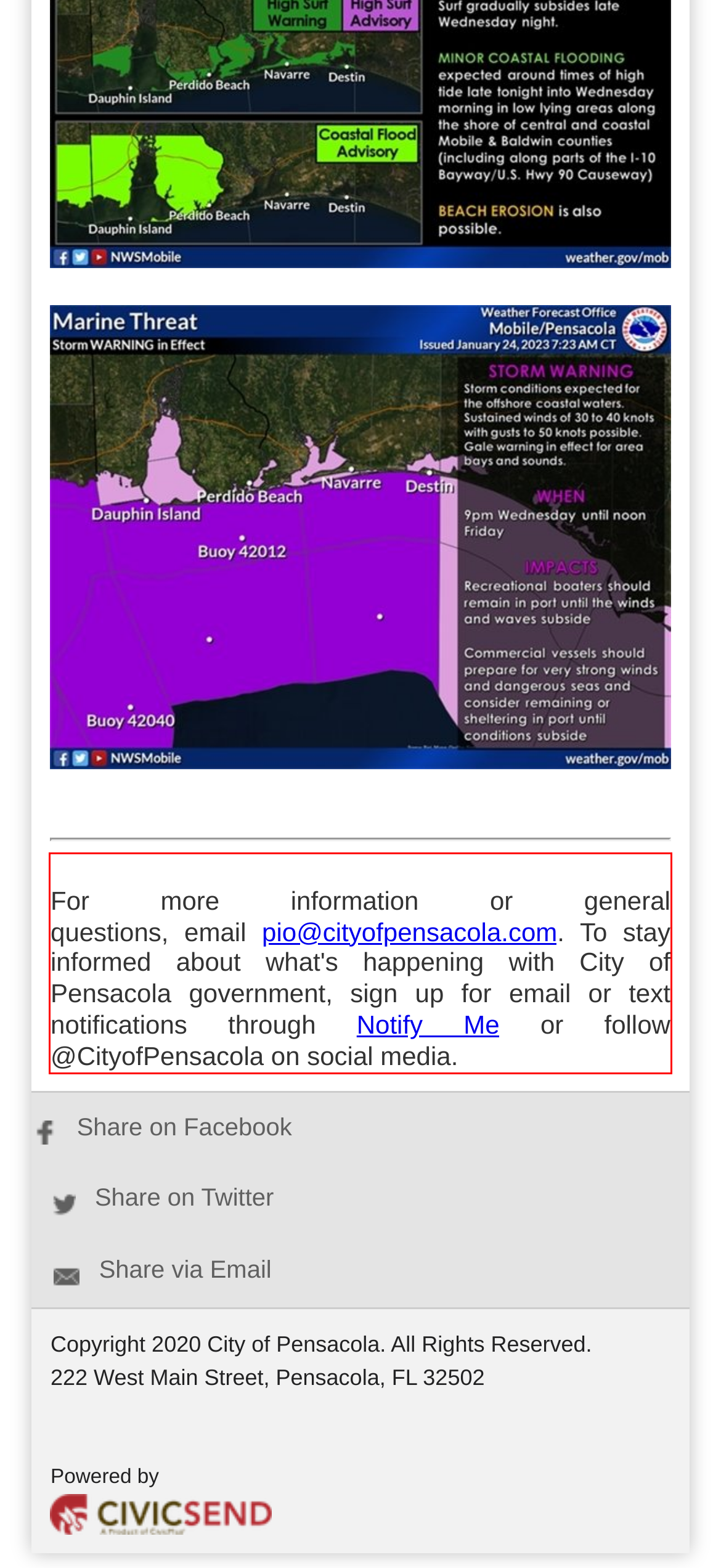Identify and extract the text within the red rectangle in the screenshot of the webpage.

For more information or general questions, email pio@cityofpensacola.com. To stay informed about what's happening with City of Pensacola government, sign up for email or text notifications through Notify Me or follow @CityofPensacola on social media.